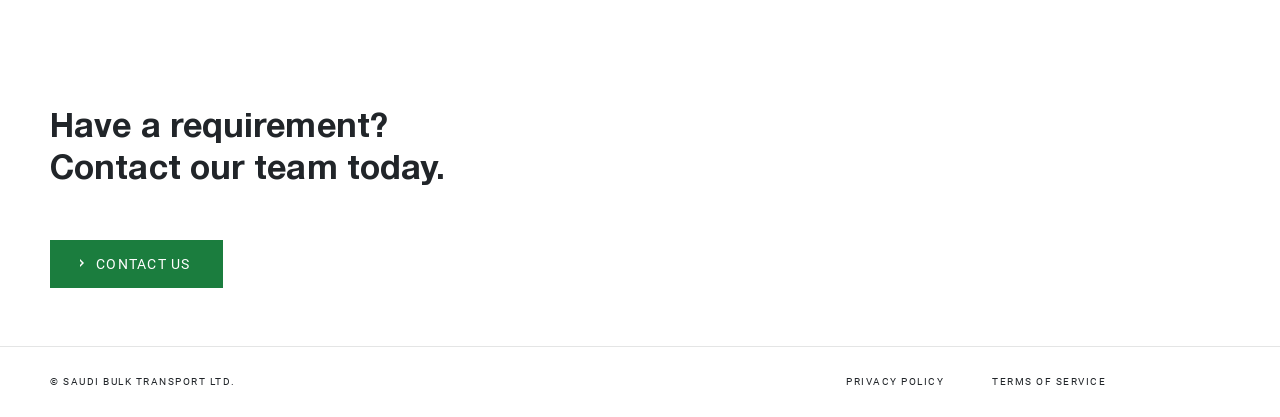How many links are there at the bottom of the page?
Give a detailed and exhaustive answer to the question.

I counted the number of link elements at the bottom of the page by looking at the elements with y1 coordinates greater than 0.8. I found five link elements with y1 coordinates ranging from 0.898 to 0.9.